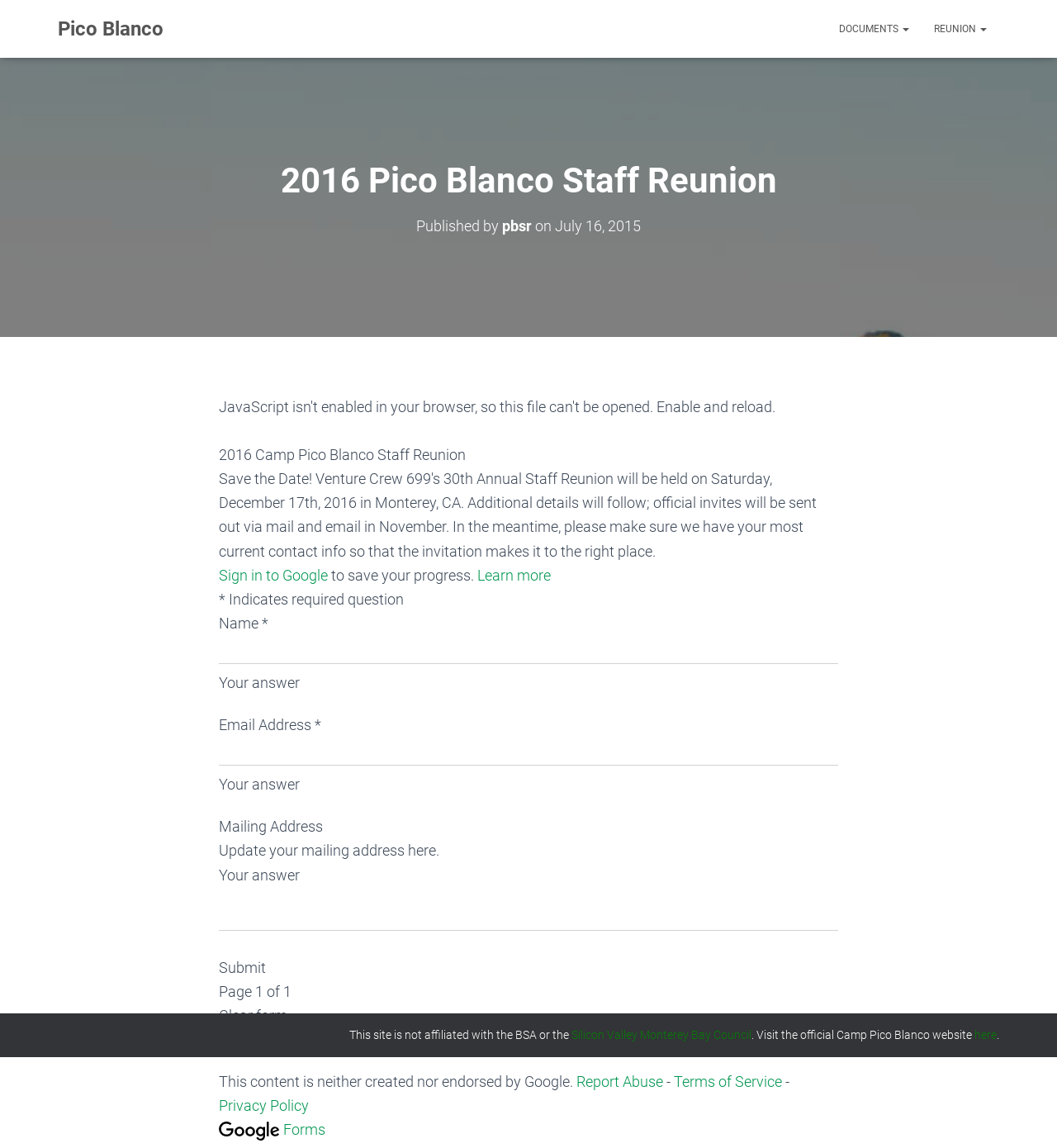Please give a succinct answer using a single word or phrase:
What is required to submit the form?

Name and Email Address